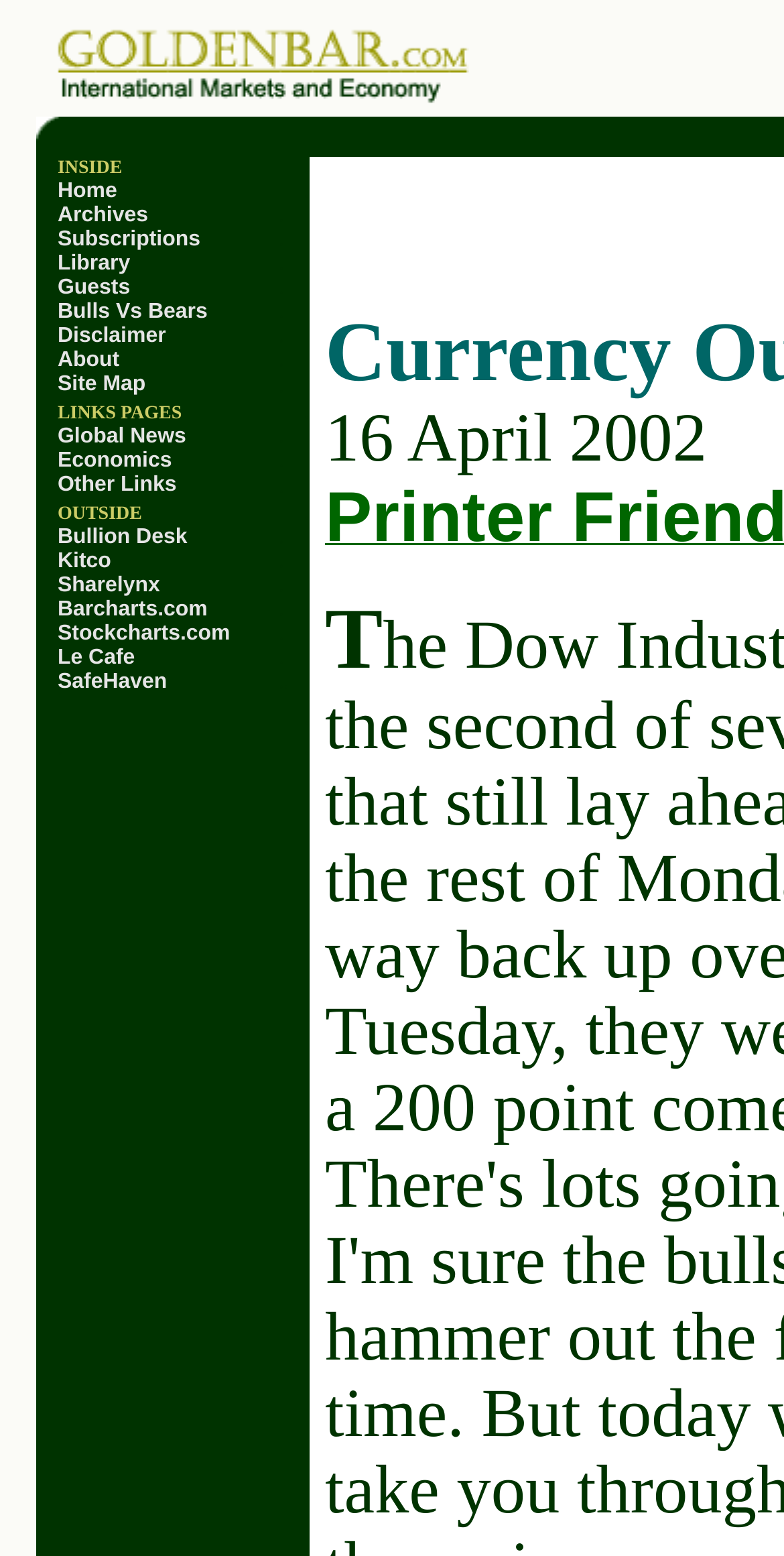Use a single word or phrase to answer the question: What is the first link in the table?

Home